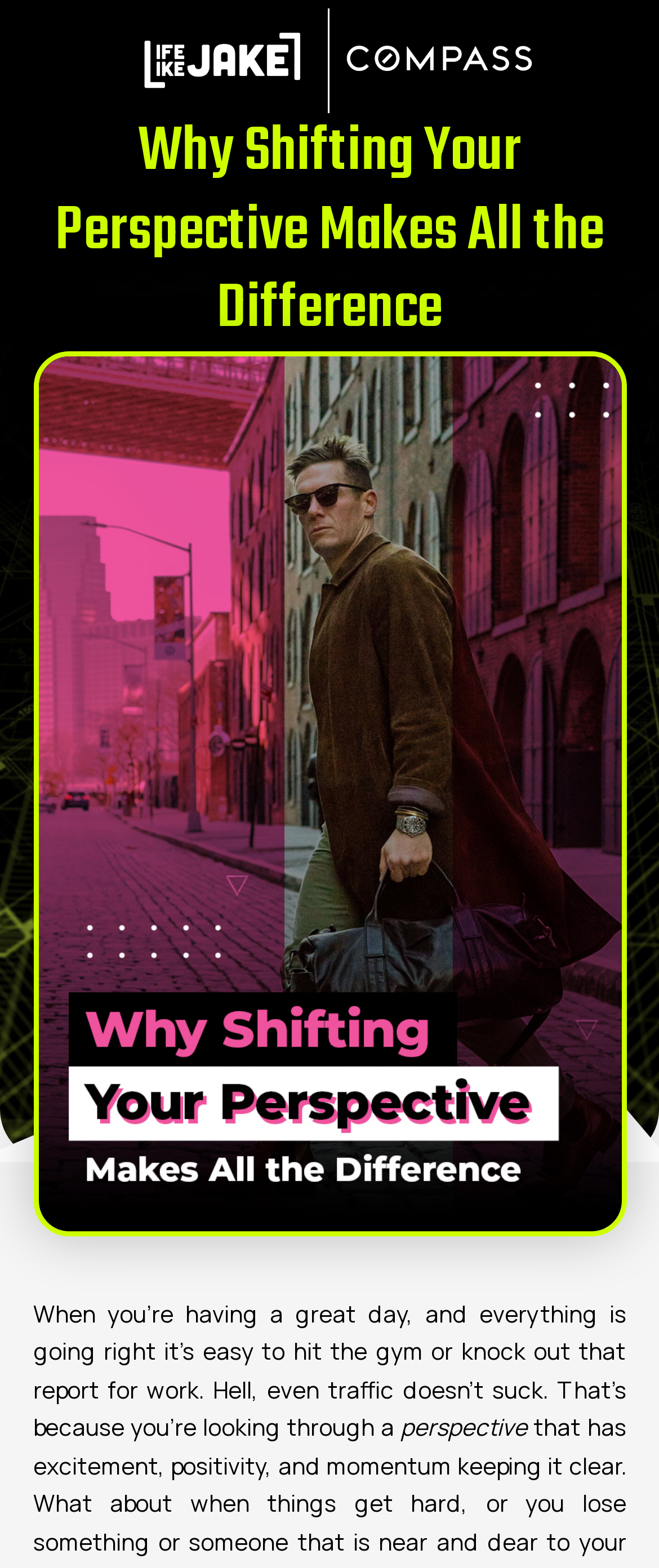Please extract the primary headline from the webpage.

Why Shifting Your Perspective Makes All the Difference